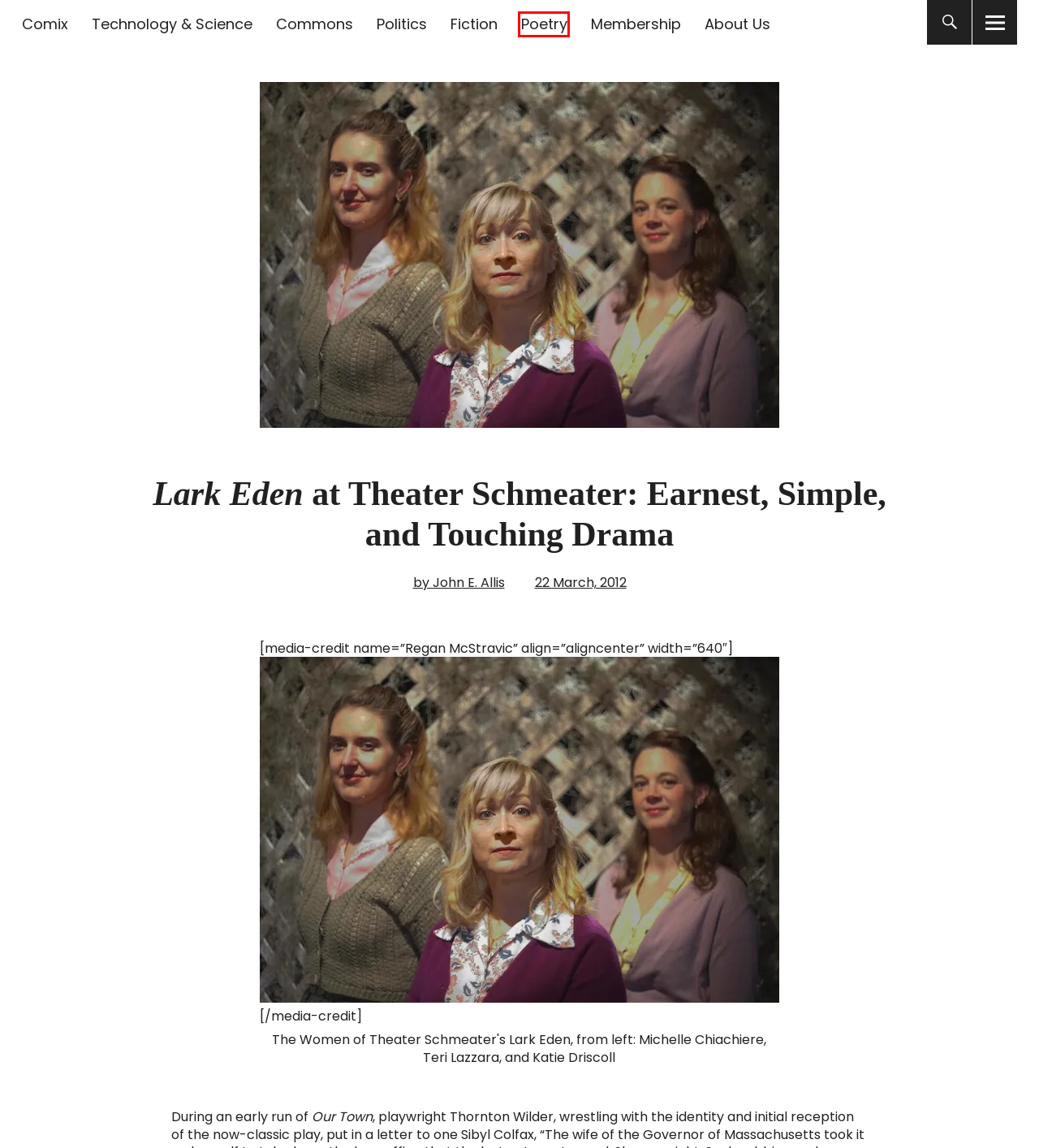Using the screenshot of a webpage with a red bounding box, pick the webpage description that most accurately represents the new webpage after the element inside the red box is clicked. Here are the candidates:
A. Membership – The Seattle Star
B. Politics – The Seattle Star
C. Technology & Science – The Seattle Star
D. Poetry – The Seattle Star
E. John E. Allis – The Seattle Star
F. About Us – The Seattle Star
G. Fiction – The Seattle Star
H. Comix – The Seattle Star

D